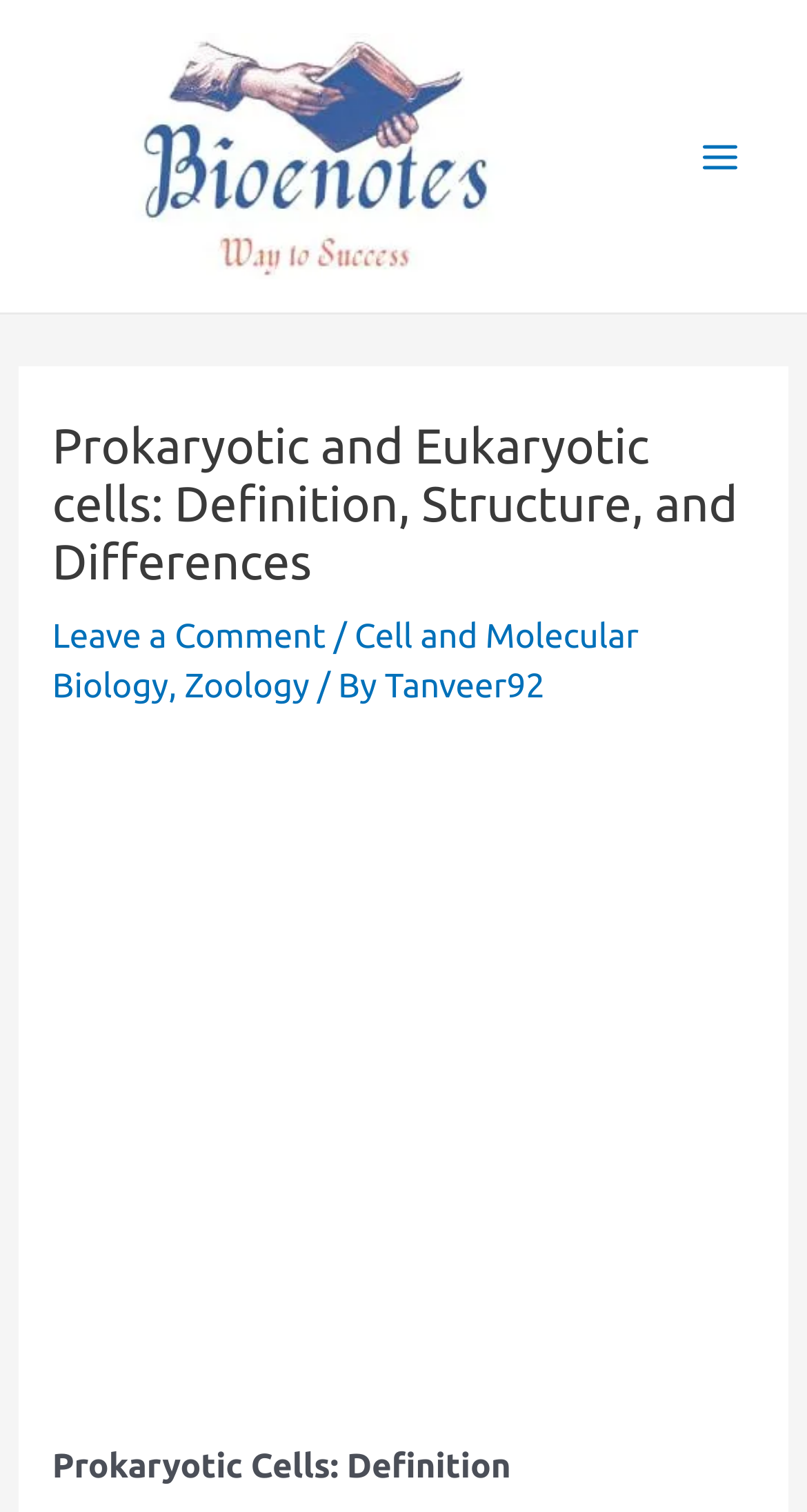Find and provide the bounding box coordinates for the UI element described with: "Main Menu".

[0.834, 0.073, 0.949, 0.134]